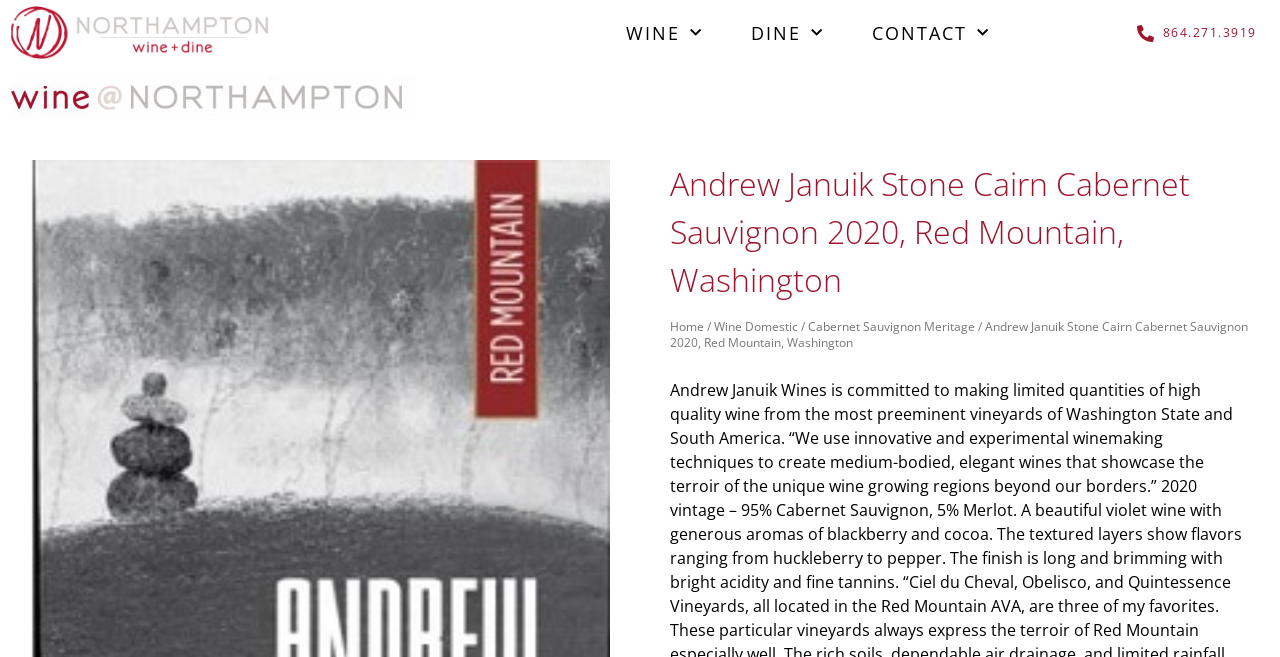Describe all the key features and sections of the webpage thoroughly.

The webpage is about Andrew Januik Wines, specifically featuring the Andrew Januik Stone Cairn Cabernet Sauvignon 2020 from Red Mountain, Washington. 

At the top left, there is a link with no text. To the right of it, there are three links with icons, labeled "WINE", "DINE", and "CONTACT", which have dropdown menus. Further to the right, there is a phone number link "864.271.3919". 

Below these links, there is a prominent heading that reads "Andrew Januik Stone Cairn Cabernet Sauvignon 2020, Red Mountain, Washington". Underneath the heading, there is a breadcrumb navigation section that shows the path "Home / Wine Domestic / Cabernet Sauvignon Meritage / Andrew Januik Stone Cairn Cabernet Sauvignon 2020, Red Mountain, Washington".